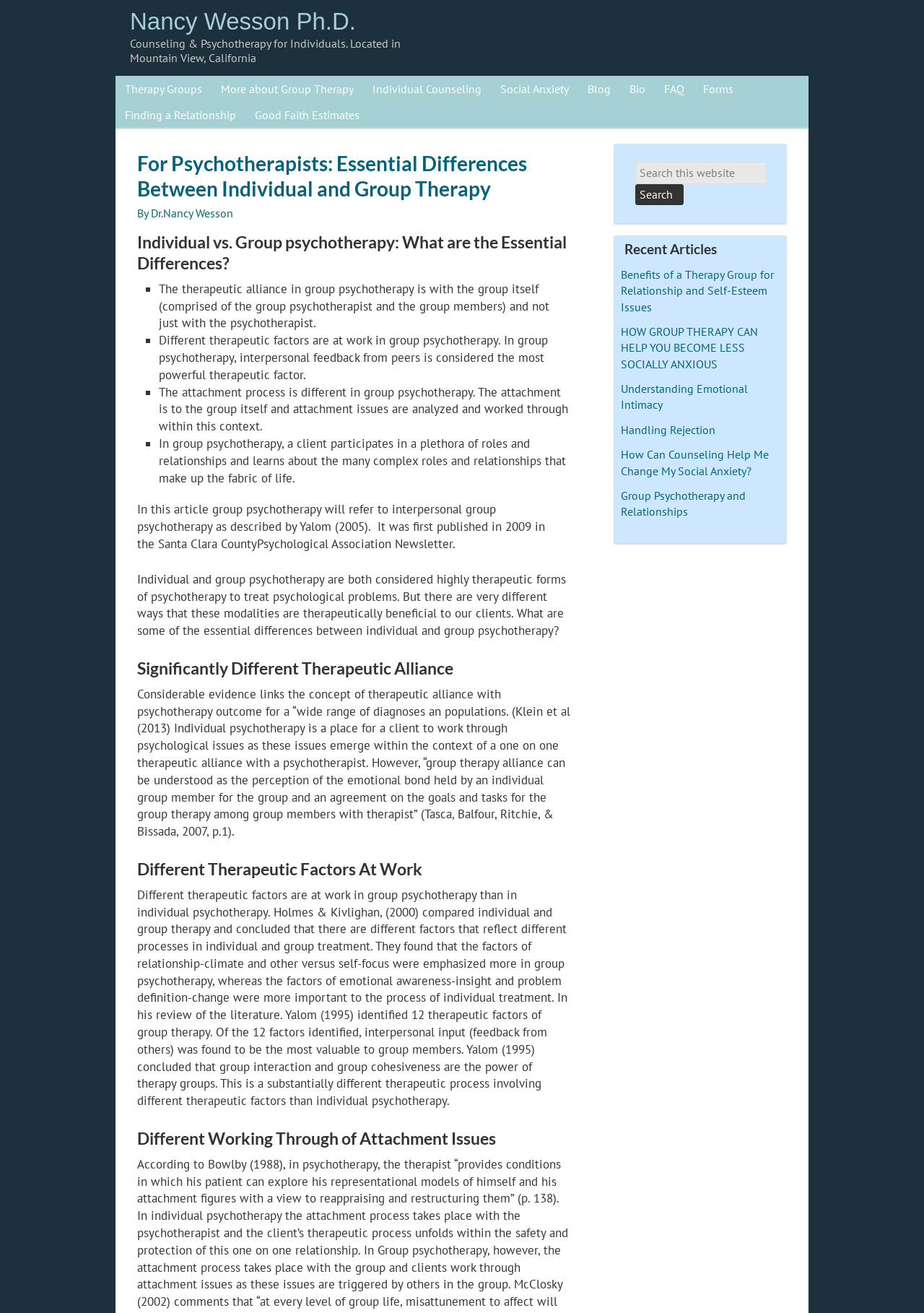Offer a thorough description of the webpage.

This webpage is about psychotherapy, specifically discussing the differences between individual and group therapy. At the top, there is a heading with the title "For Psychotherapists: Essential Differences Between Individual and Group Therapy" and a link to the author, Nancy Wesson Ph.D. Below this, there is a navigation menu with links to various topics, including therapy groups, individual counseling, social anxiety, and more.

The main content of the page is divided into sections, each with a heading. The first section discusses the therapeutic alliance in individual vs. group psychotherapy, highlighting the differences in the emotional bond between the client and the therapist or group. The second section explores the different therapeutic factors at work in group psychotherapy, including interpersonal feedback and group cohesiveness. The third section examines how attachment issues are worked through differently in group psychotherapy.

To the right of the main content, there is a sidebar with a search box and a list of recent articles, including topics such as the benefits of therapy groups, overcoming social anxiety, and understanding emotional intimacy.